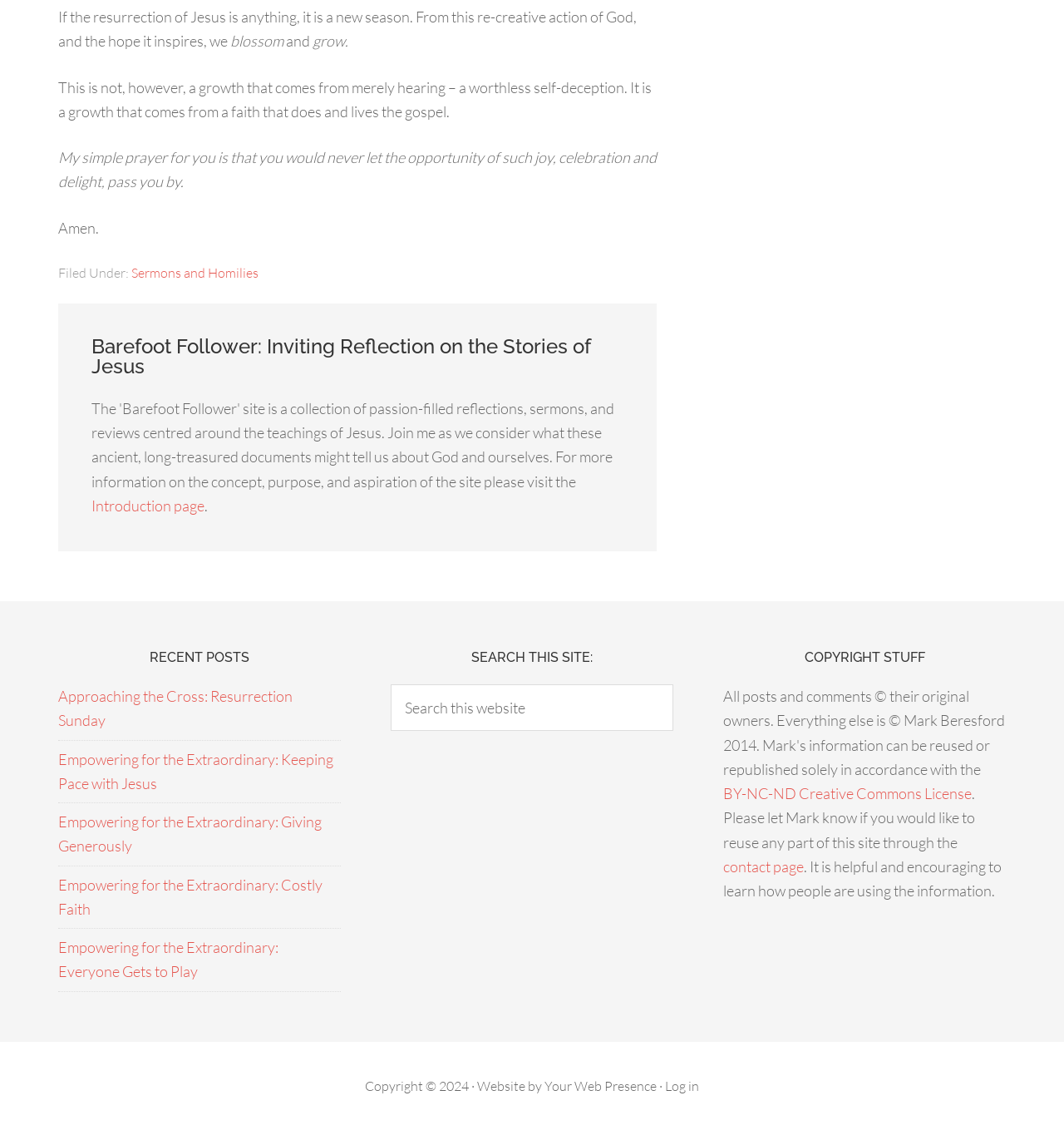Pinpoint the bounding box coordinates of the element to be clicked to execute the instruction: "Read the 'Approaching the Cross: Resurrection Sunday' post".

[0.055, 0.608, 0.275, 0.646]